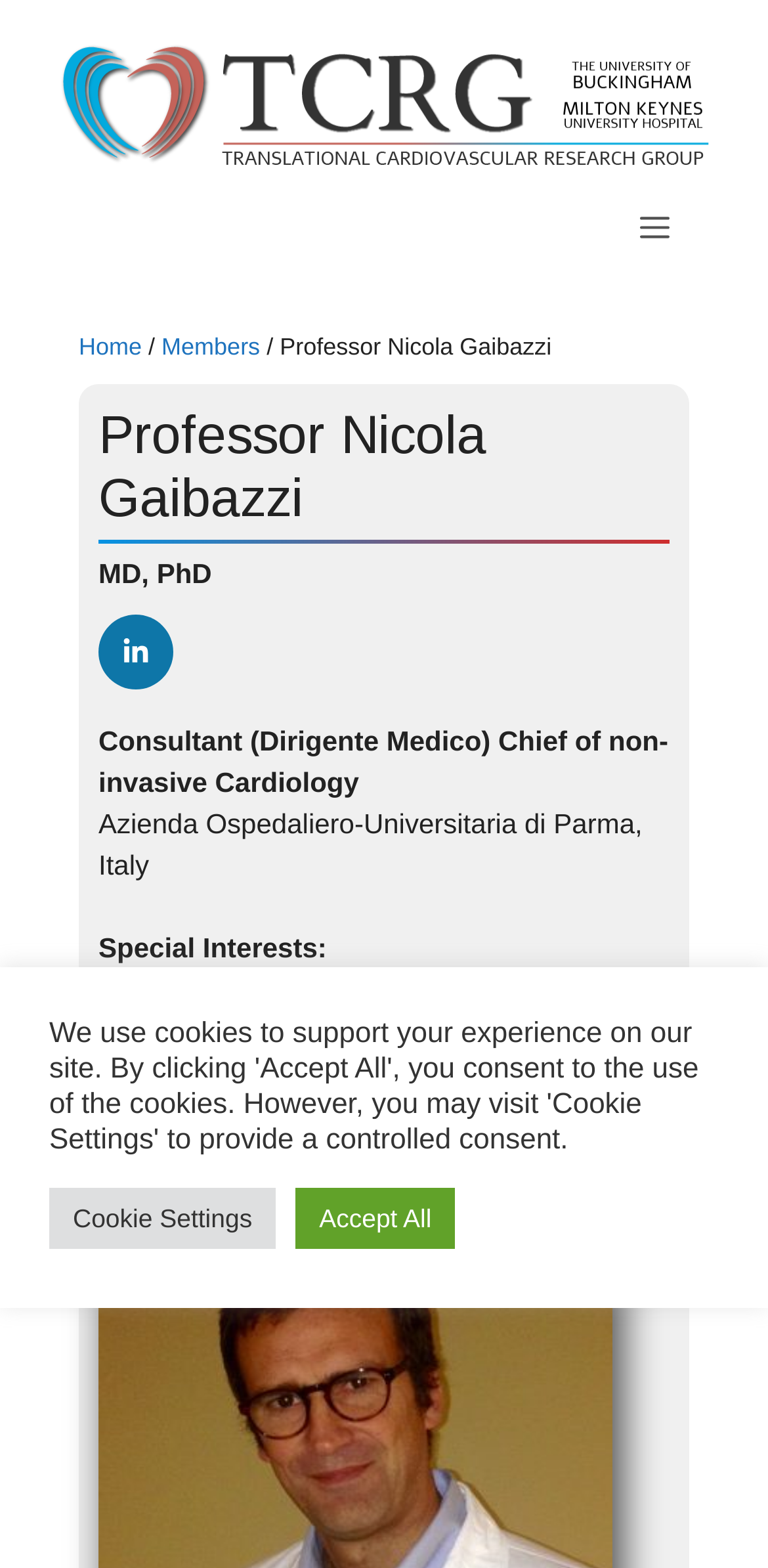Provide an in-depth caption for the contents of the webpage.

The webpage is about Professor Nicola Gaibazzi, a cardiologist. At the top, there is a banner with a link to the Translational Cardiovascular Research Group, accompanied by an image with the same name. Below the banner, there is a navigation menu with a button labeled "Menu" that expands to reveal links to "Home", "Members", and other sections. 

To the right of the navigation menu, there is a heading with the professor's name, followed by his title "MD, PhD". Below this, there is a brief biography of the professor, stating his current position as Consultant and Chief of non-invasive Cardiology at Azienda Ospedaliero-Universitaria di Parma, Italy. 

The biography also lists his special interests, which include Imaging, Stress-echocardiography, Contrast echo, and Coronary imaging with echocardiography. At the bottom of the page, there are two buttons, "Cookie Settings" and "Accept All", related to cookie preferences.